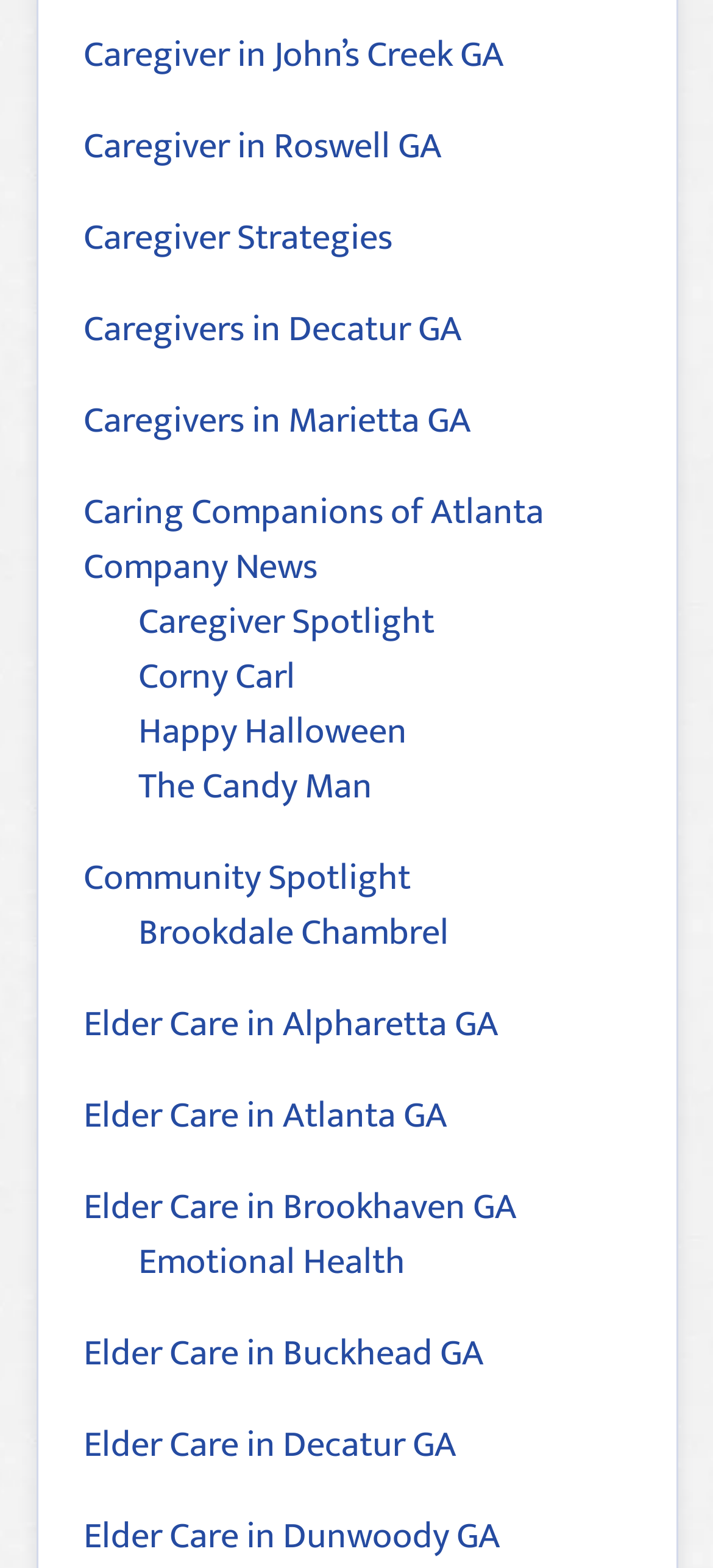Find the bounding box coordinates for the HTML element specified by: "The Candy Man".

[0.194, 0.482, 0.522, 0.521]